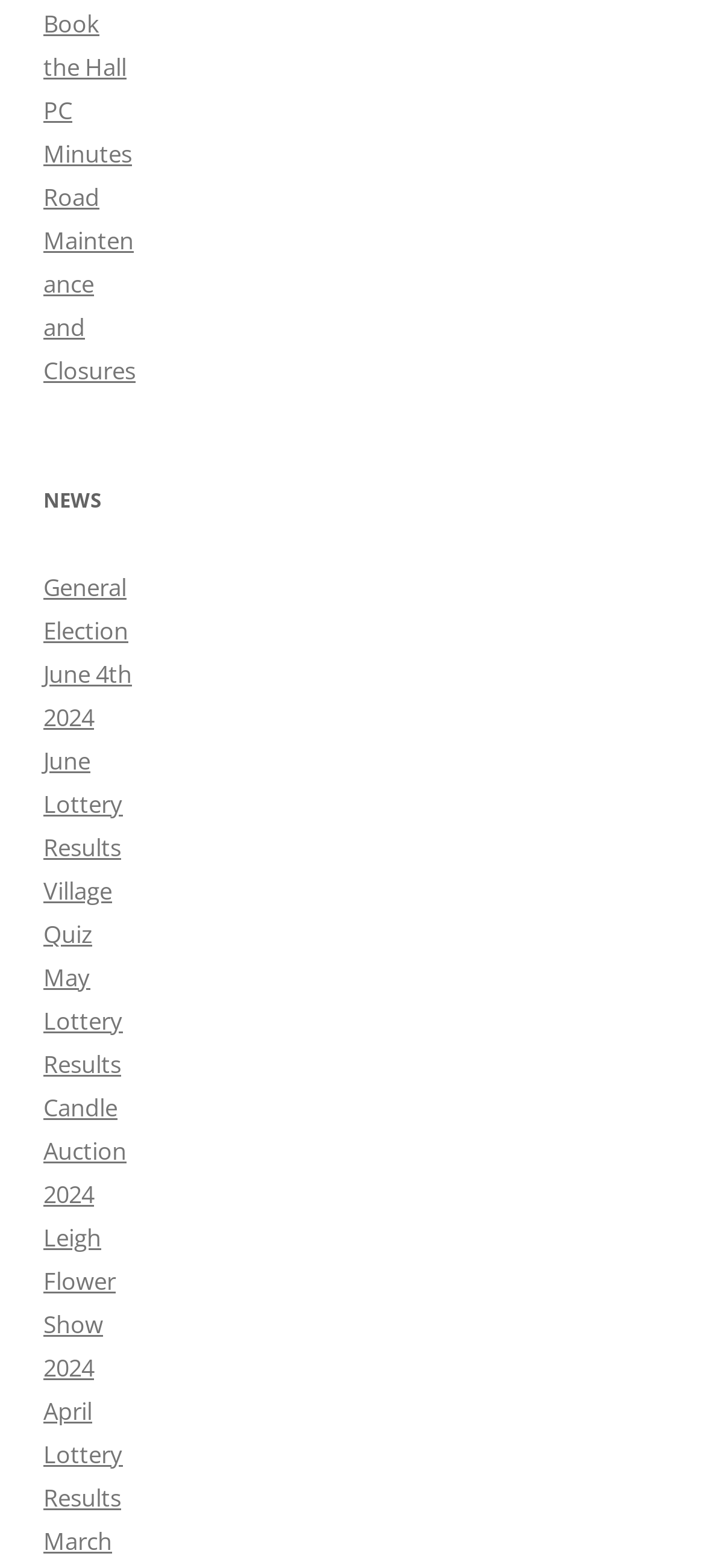What is the second link related to? Analyze the screenshot and reply with just one word or a short phrase.

PC Minutes